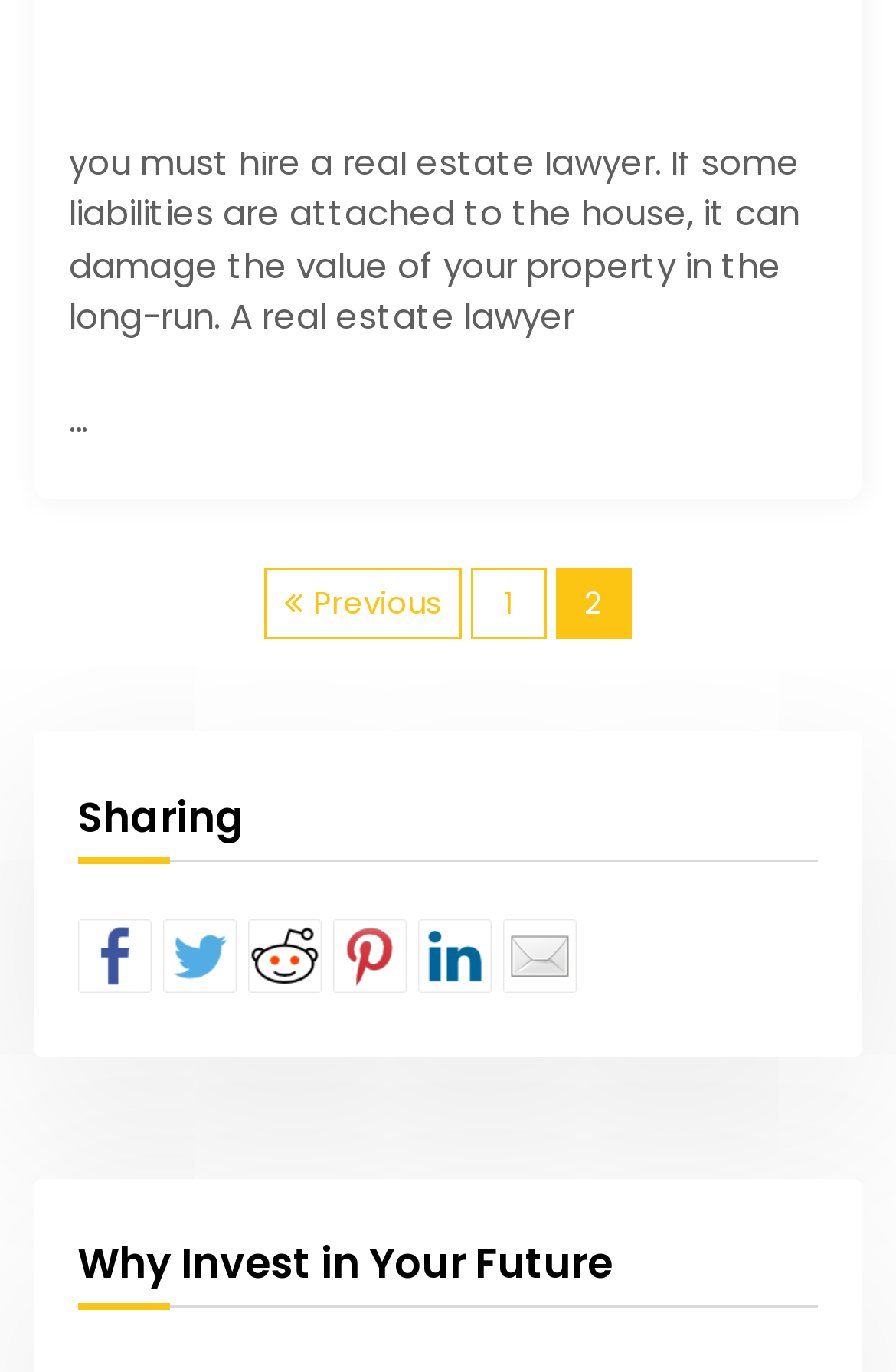Specify the bounding box coordinates of the region I need to click to perform the following instruction: "Share on Twitter". The coordinates must be four float numbers in the range of 0 to 1, i.e., [left, top, right, bottom].

[0.181, 0.669, 0.263, 0.723]